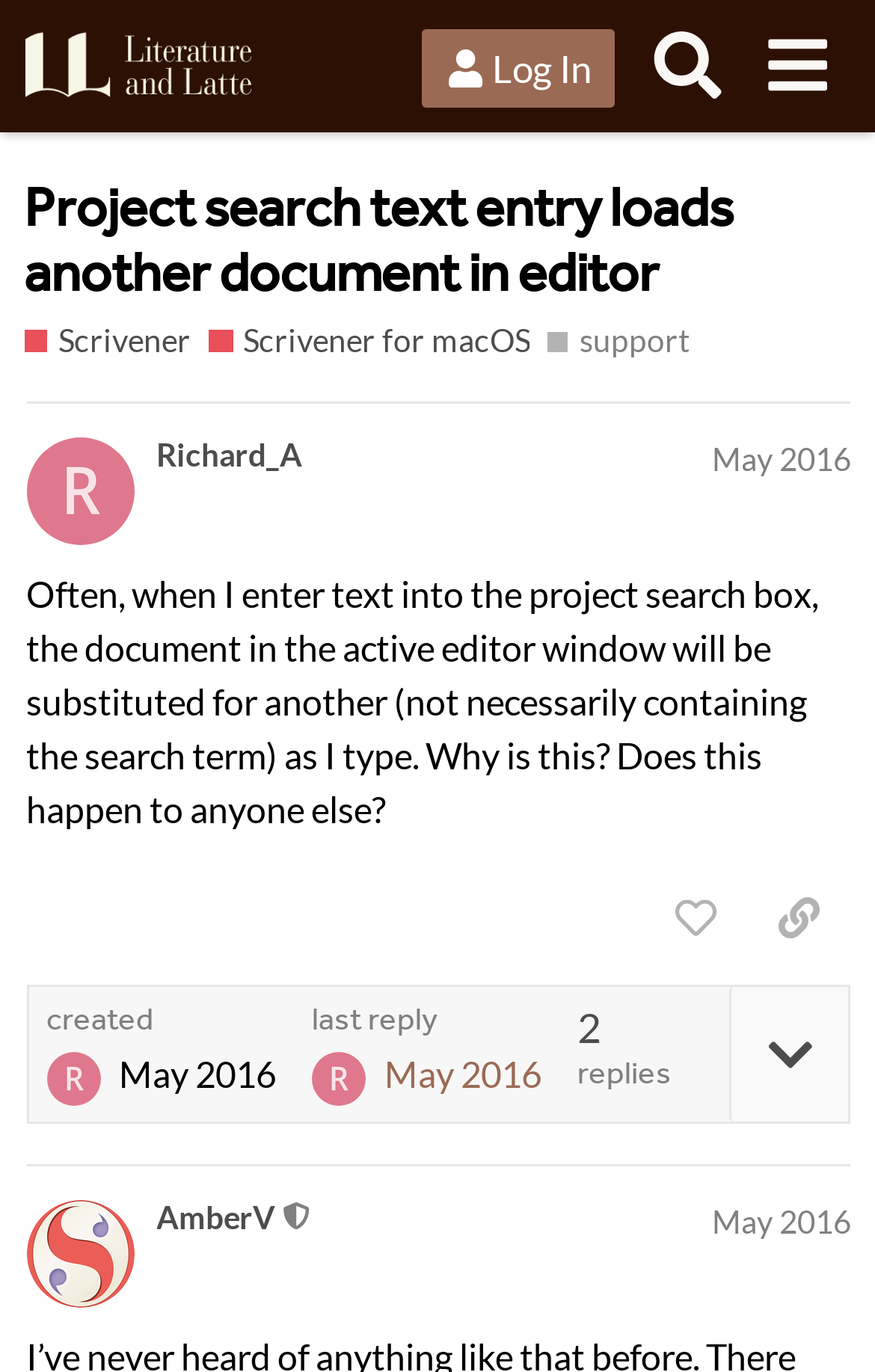Can you show the bounding box coordinates of the region to click on to complete the task described in the instruction: "Log in to the forum"?

[0.483, 0.022, 0.704, 0.079]